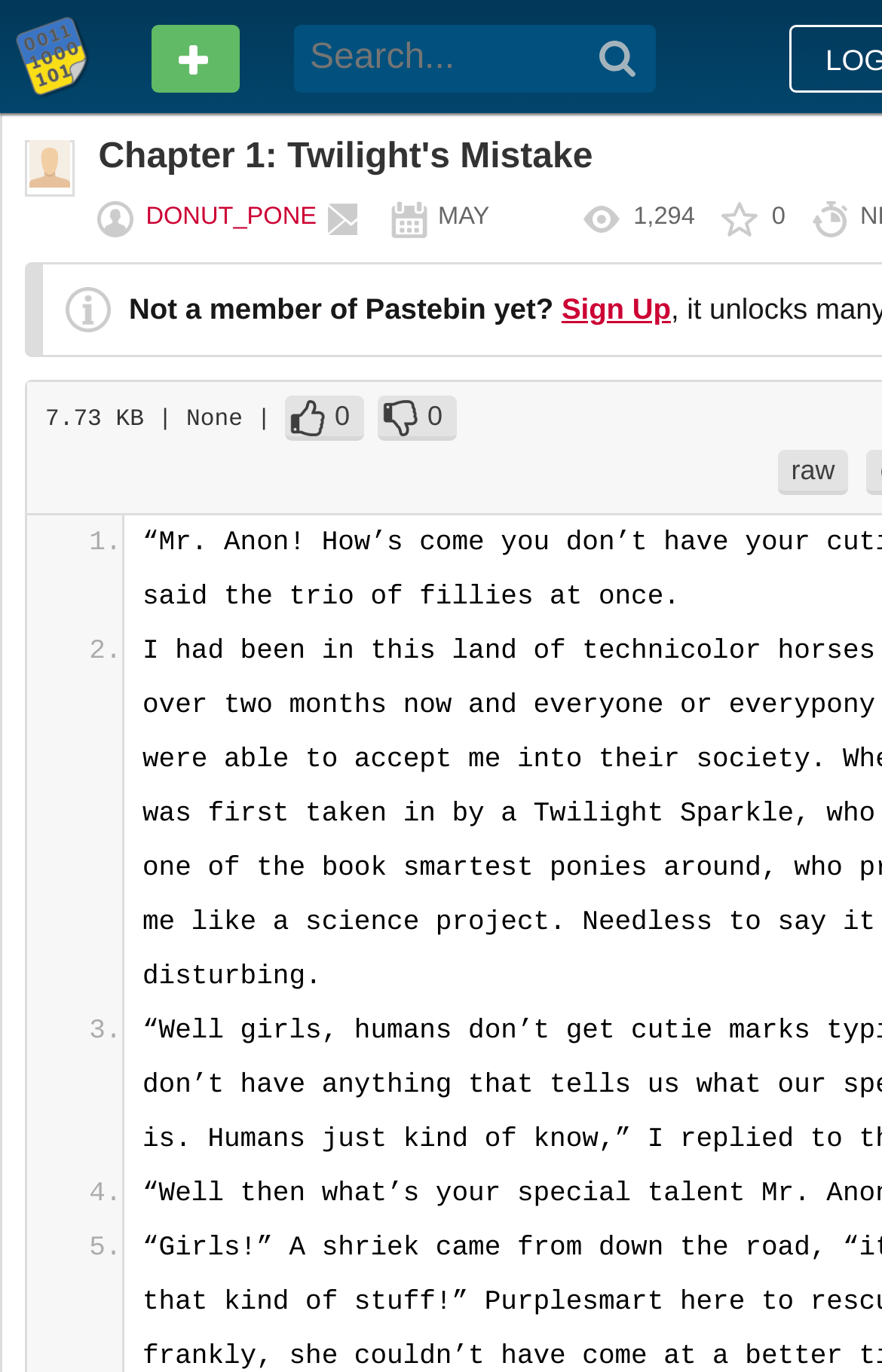Using the webpage screenshot and the element description 0, determine the bounding box coordinates. Specify the coordinates in the format (top-left x, top-left y, bottom-right x, bottom-right y) with values ranging from 0 to 1.

[0.428, 0.289, 0.517, 0.322]